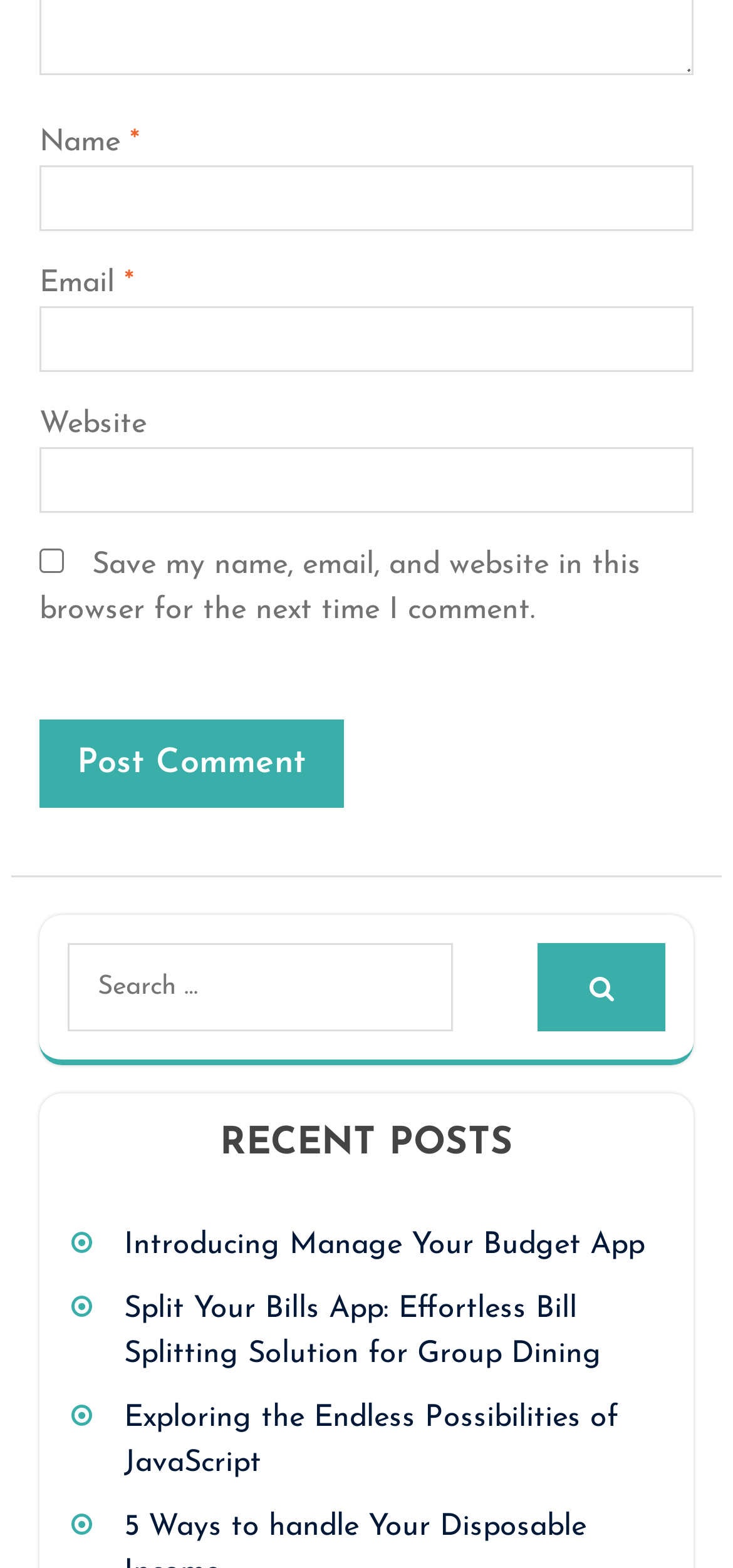Find the bounding box coordinates of the area that needs to be clicked in order to achieve the following instruction: "Visit the recent post 'Introducing Manage Your Budget App'". The coordinates should be specified as four float numbers between 0 and 1, i.e., [left, top, right, bottom].

[0.169, 0.785, 0.879, 0.804]